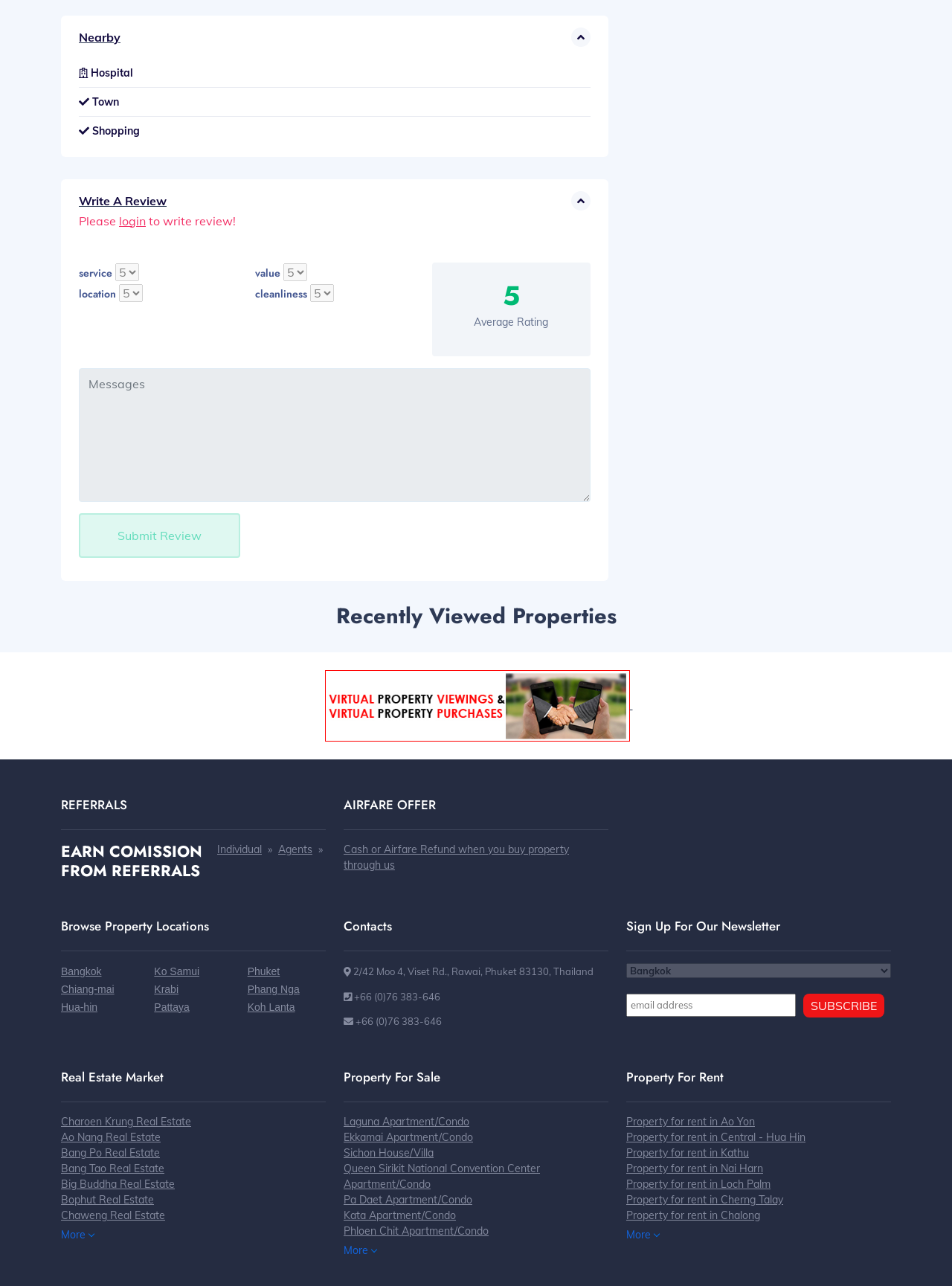Pinpoint the bounding box coordinates of the element you need to click to execute the following instruction: "View properties in Bangkok". The bounding box should be represented by four float numbers between 0 and 1, in the format [left, top, right, bottom].

[0.064, 0.751, 0.107, 0.76]